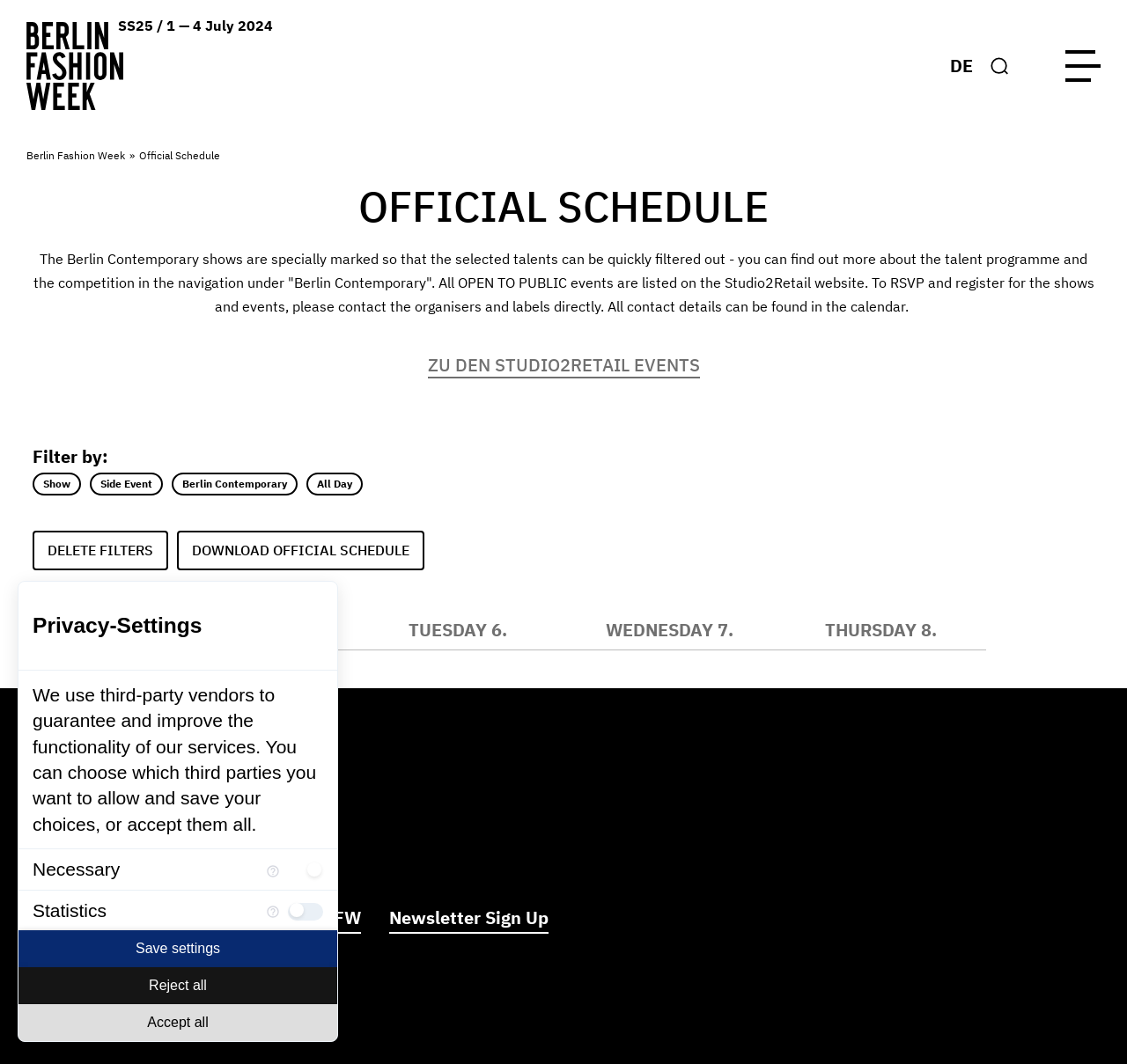What is the date range of the Berlin Fashion Week?
Respond to the question with a single word or phrase according to the image.

1 — 4 July 2024